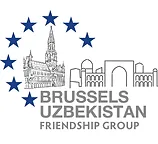Provide a one-word or short-phrase answer to the question:
What is the purpose of the Brussels-Uzbekistan Friendship Group?

Fostering friendship and cooperation